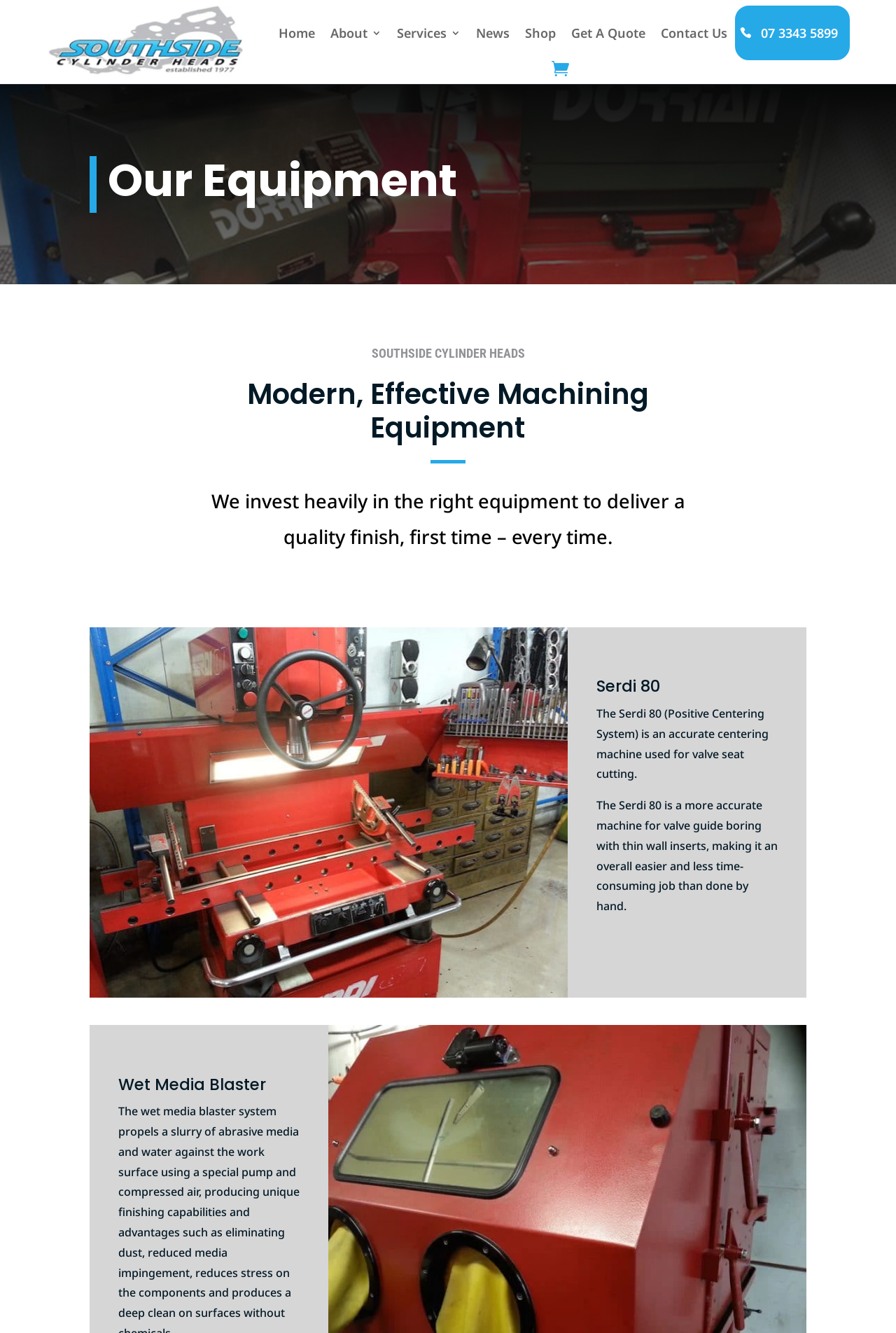Please locate the bounding box coordinates of the element that should be clicked to achieve the given instruction: "Get A Quote".

[0.638, 0.004, 0.721, 0.045]